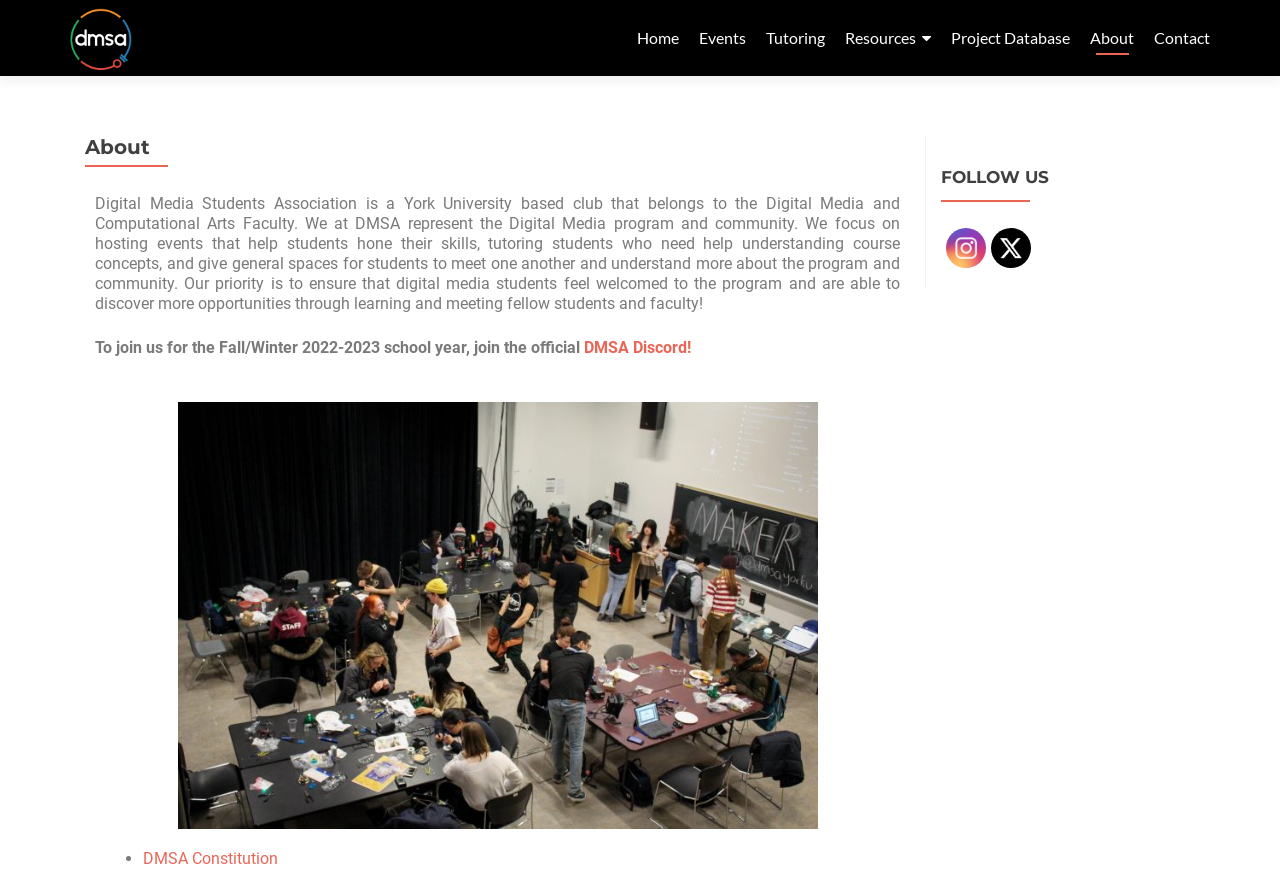What social media platforms can one follow the club on?
Provide a detailed answer to the question using information from the image.

The webpage has a section titled 'FOLLOW US' which contains links to the club's Instagram and Twitter profiles.